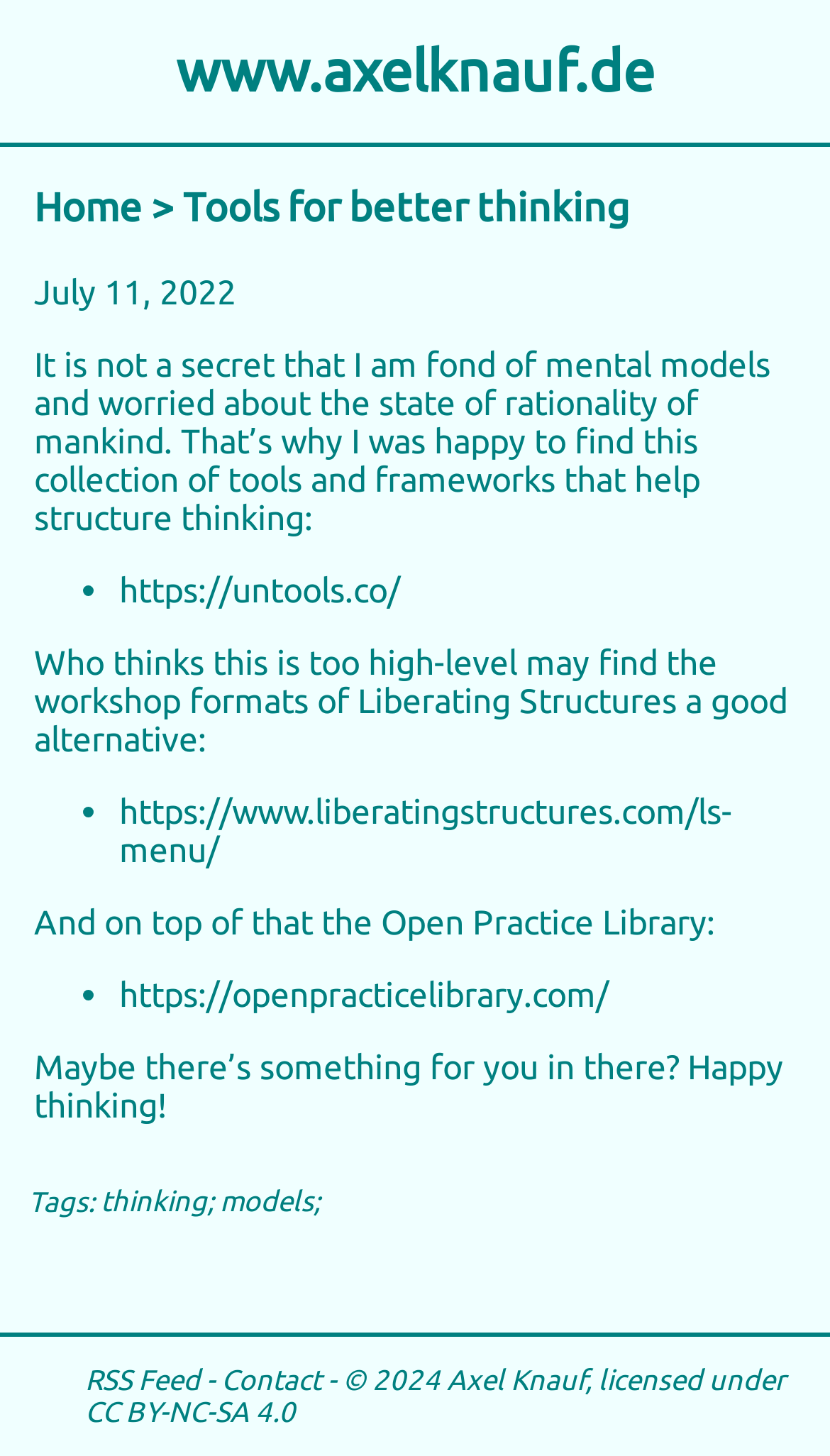Identify the bounding box coordinates of the specific part of the webpage to click to complete this instruction: "explore untools.co".

[0.144, 0.392, 0.482, 0.418]